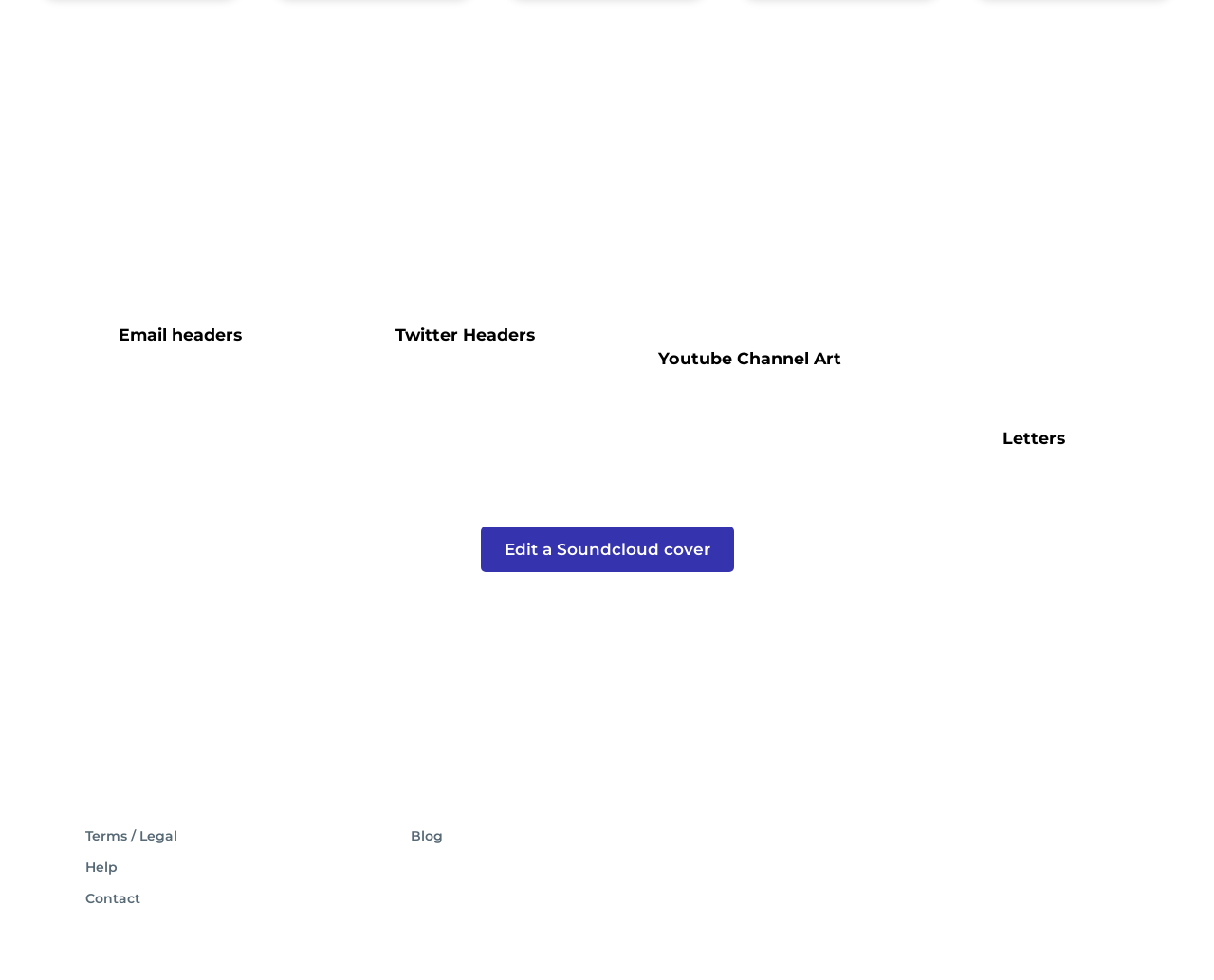Provide the bounding box coordinates of the HTML element this sentence describes: "Blog". The bounding box coordinates consist of four float numbers between 0 and 1, i.e., [left, top, right, bottom].

[0.338, 0.844, 0.545, 0.862]